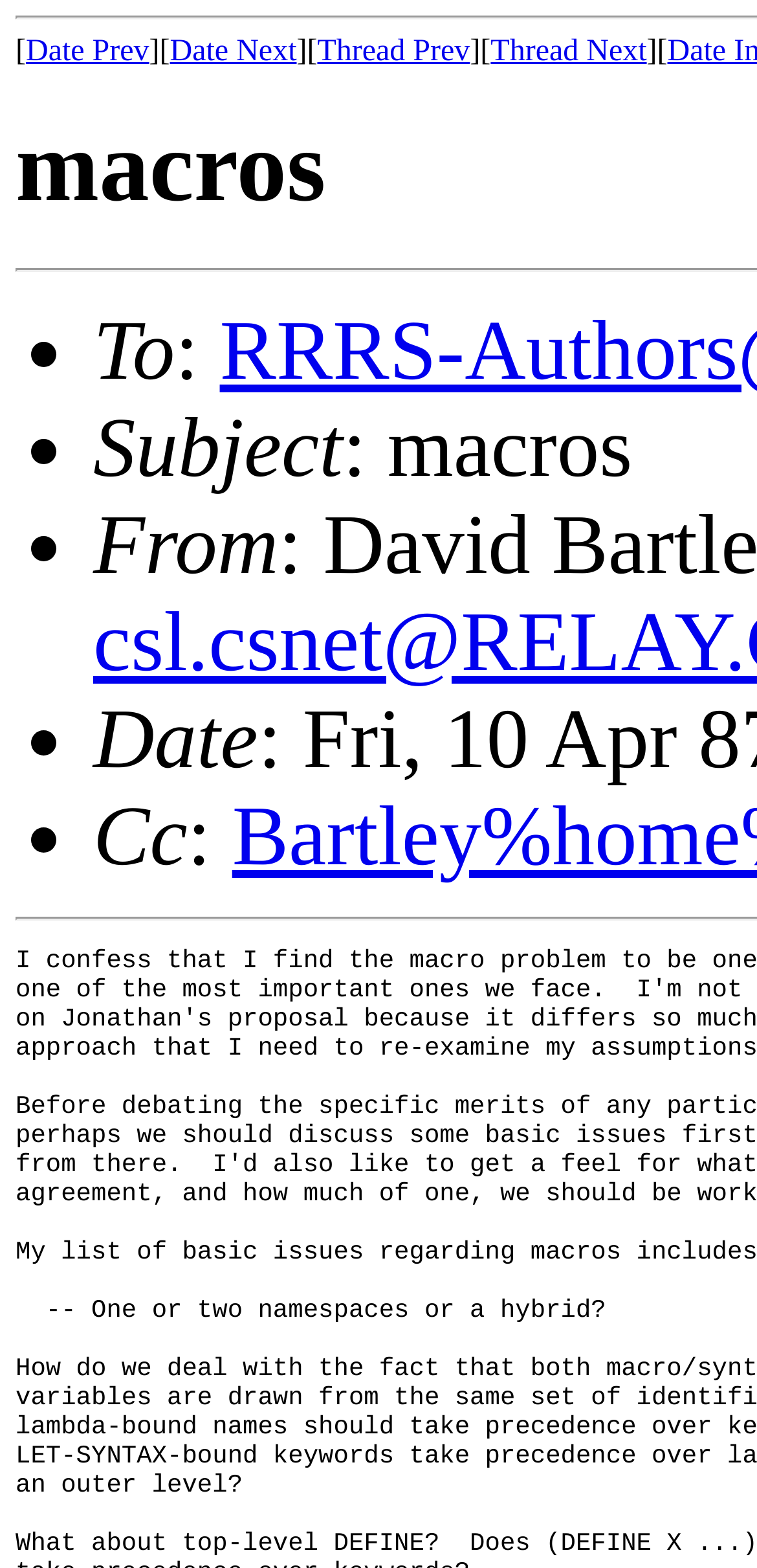From the element description Date Prev, predict the bounding box coordinates of the UI element. The coordinates must be specified in the format (top-left x, top-left y, bottom-right x, bottom-right y) and should be within the 0 to 1 range.

[0.034, 0.022, 0.197, 0.043]